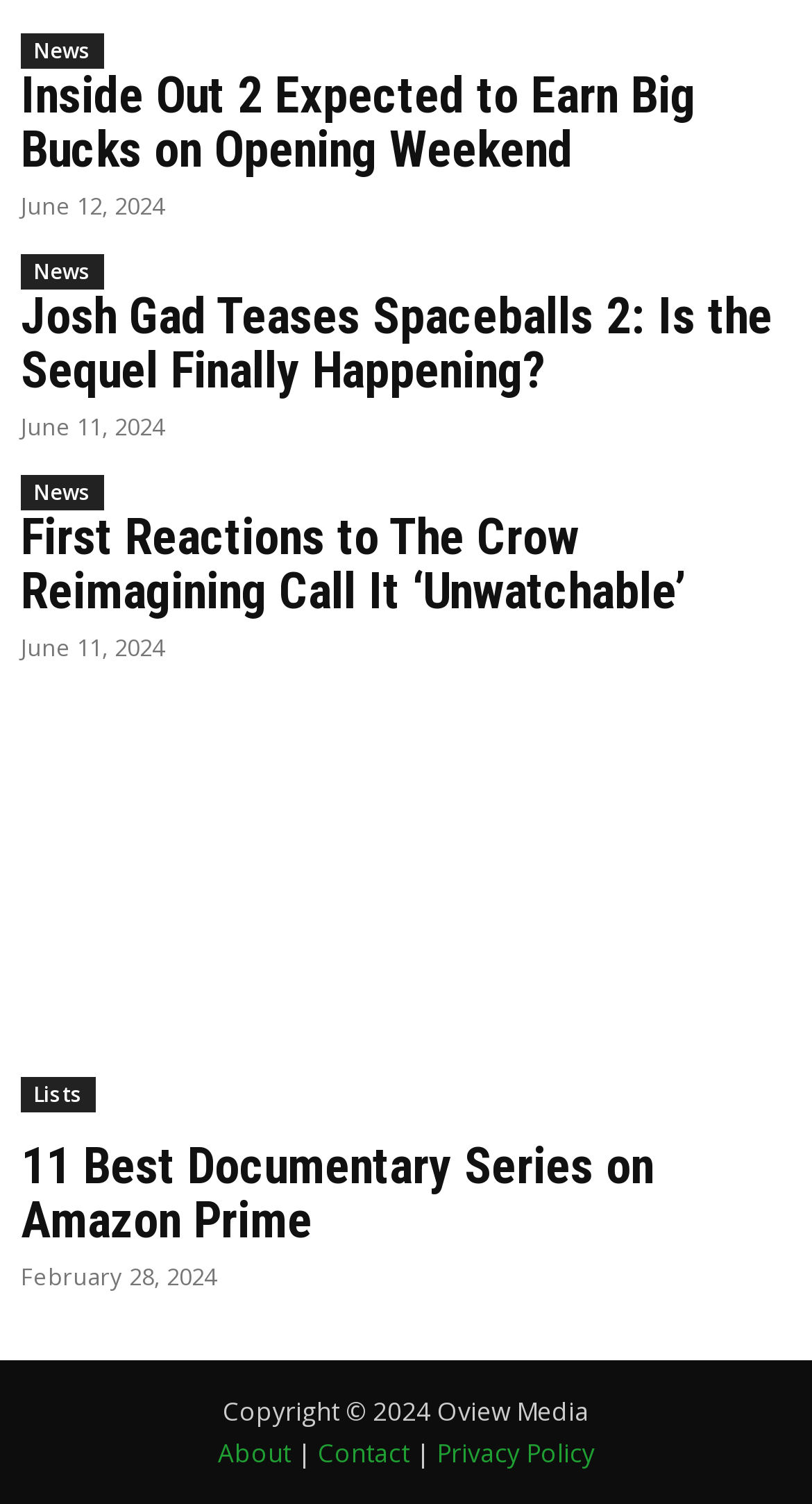Determine the bounding box for the described UI element: "News".

[0.026, 0.316, 0.128, 0.339]